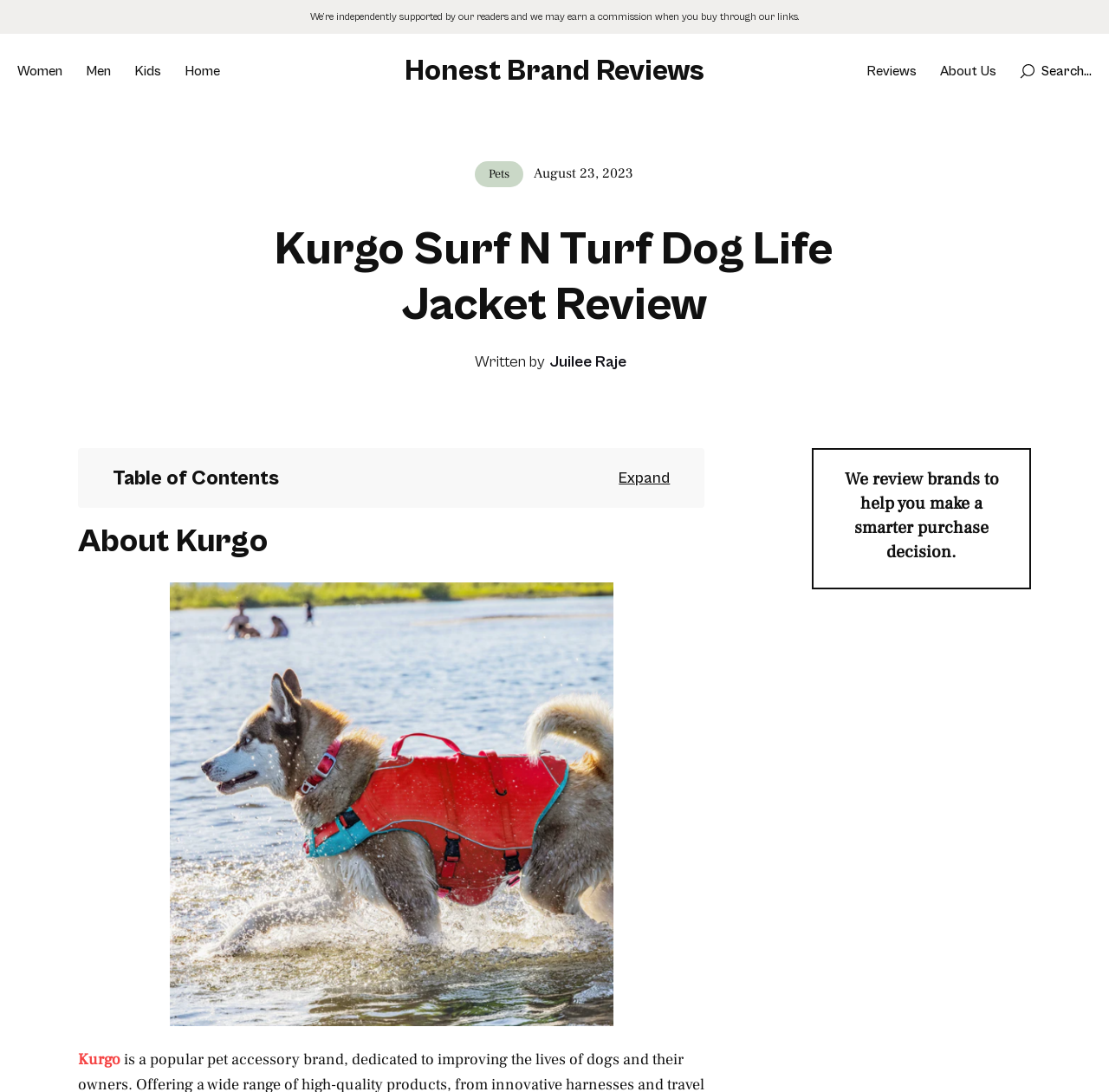Please provide the bounding box coordinates for the element that needs to be clicked to perform the following instruction: "Click on the 'Women' link". The coordinates should be given as four float numbers between 0 and 1, i.e., [left, top, right, bottom].

[0.016, 0.058, 0.056, 0.073]